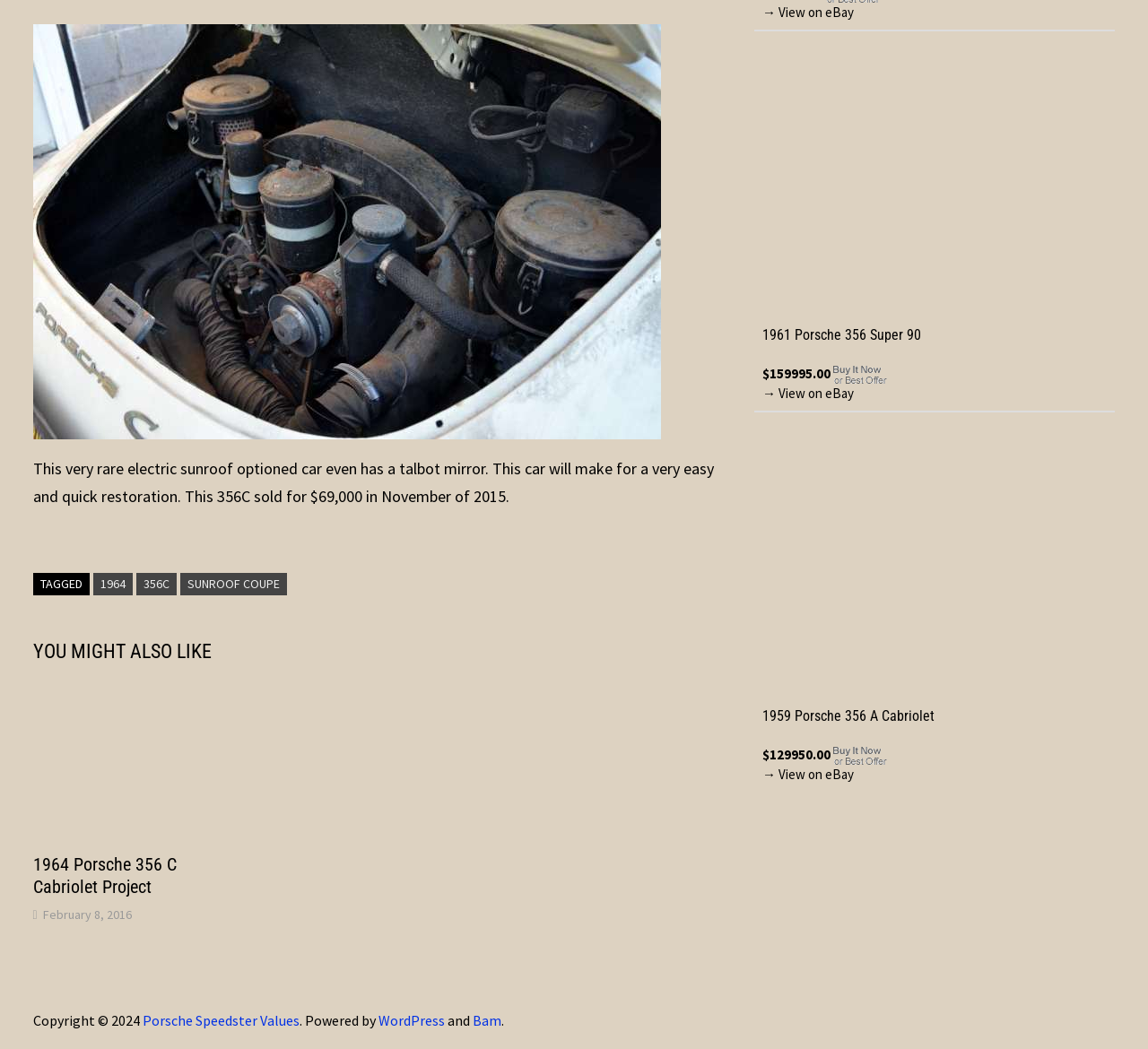How many Porsche cars are listed?
Kindly offer a detailed explanation using the data available in the image.

I counted the number of Porsche car listings on the webpage, which are 1964 Porsche 356 C Cabriolet Project, 1961 Porsche 356 Super 90, and 1959 Porsche 356 A Cabriolet.